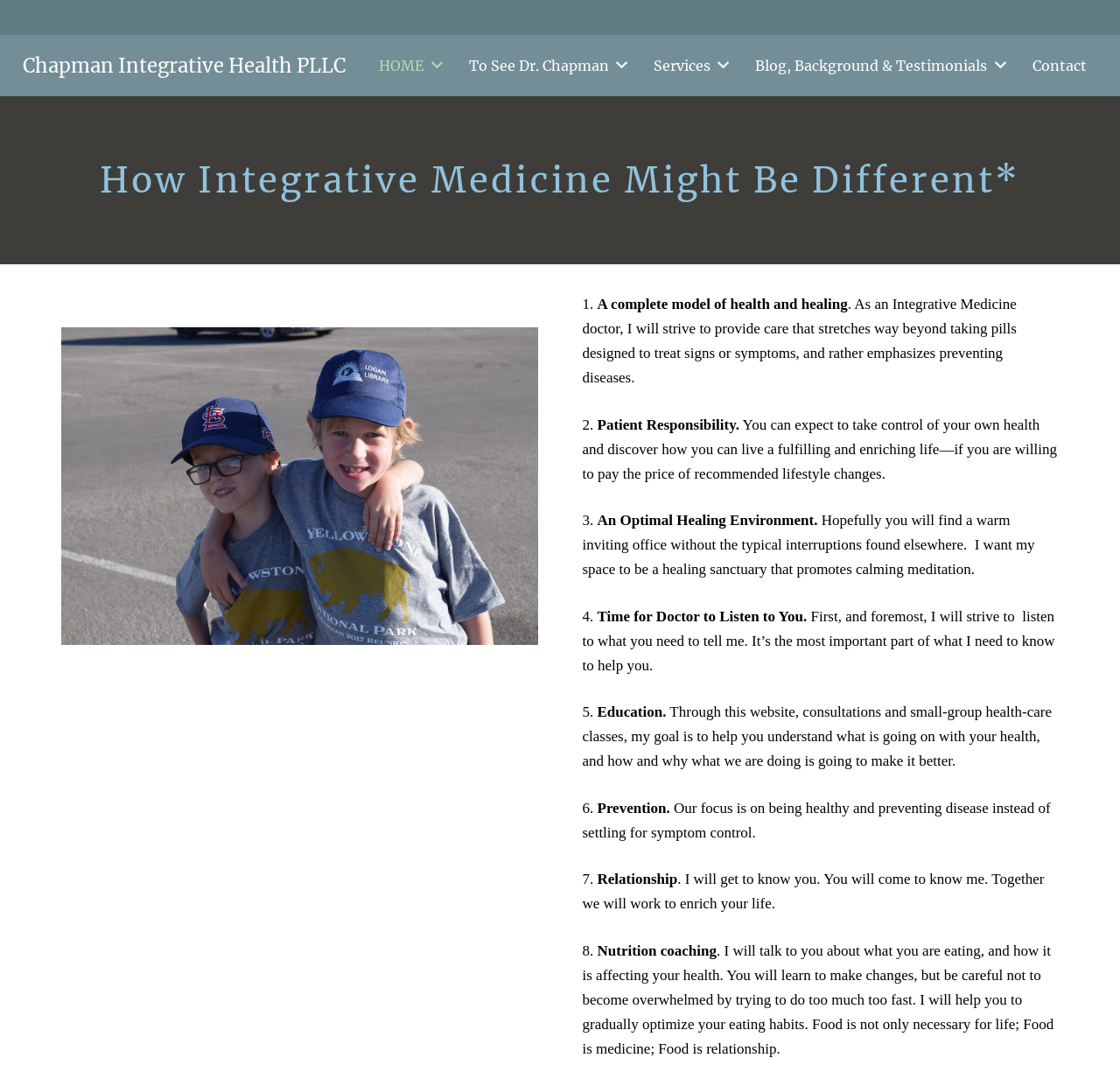What is the goal of the doctor-patient relationship?
Provide a fully detailed and comprehensive answer to the question.

I found the answer by looking at the static text element with the text 'Together we will work to enrich your life.' which suggests that the goal of the doctor-patient relationship is to enrich life.